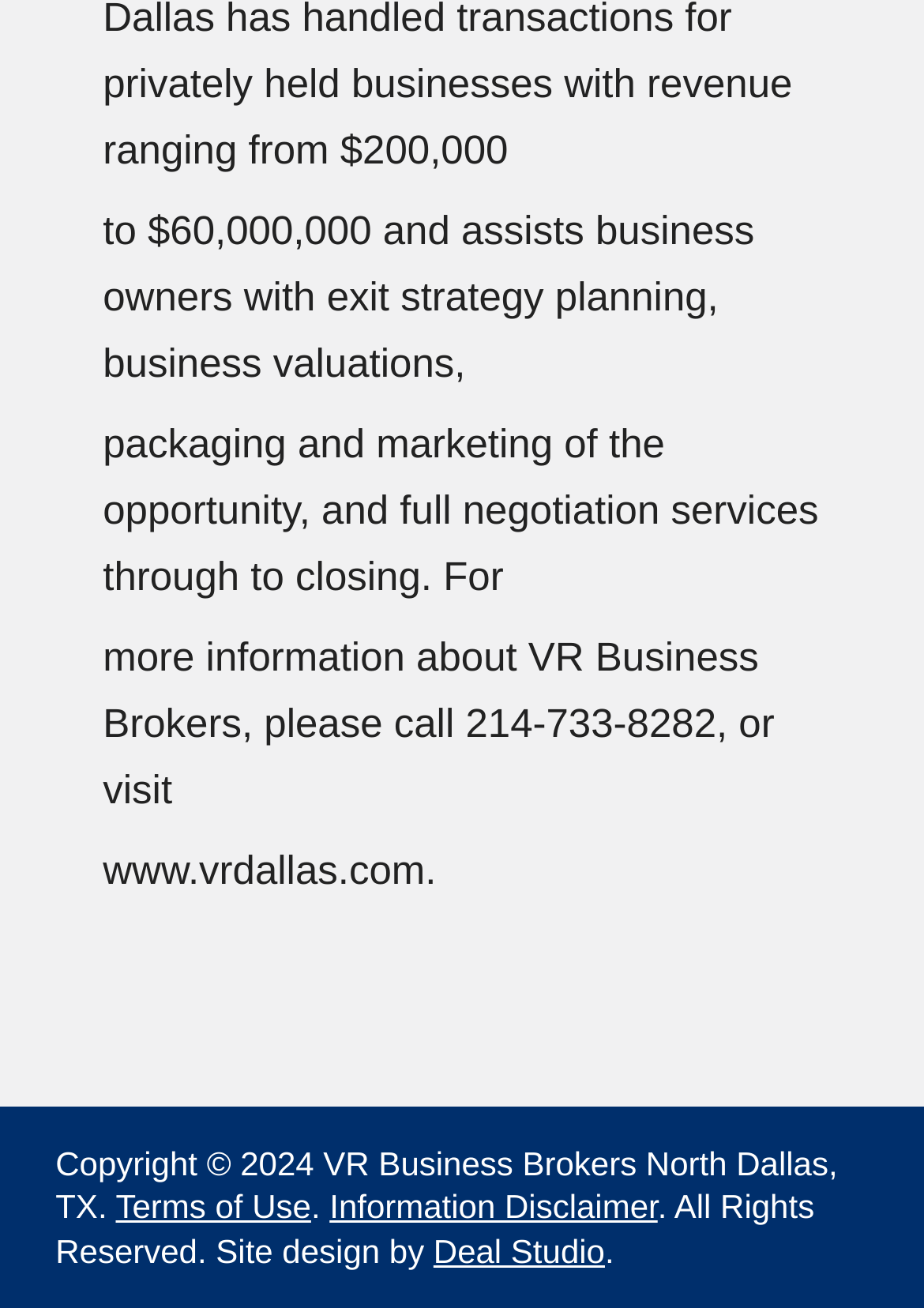Please answer the following question using a single word or phrase: 
What is the phone number to contact VR Business Brokers?

214-733-8282